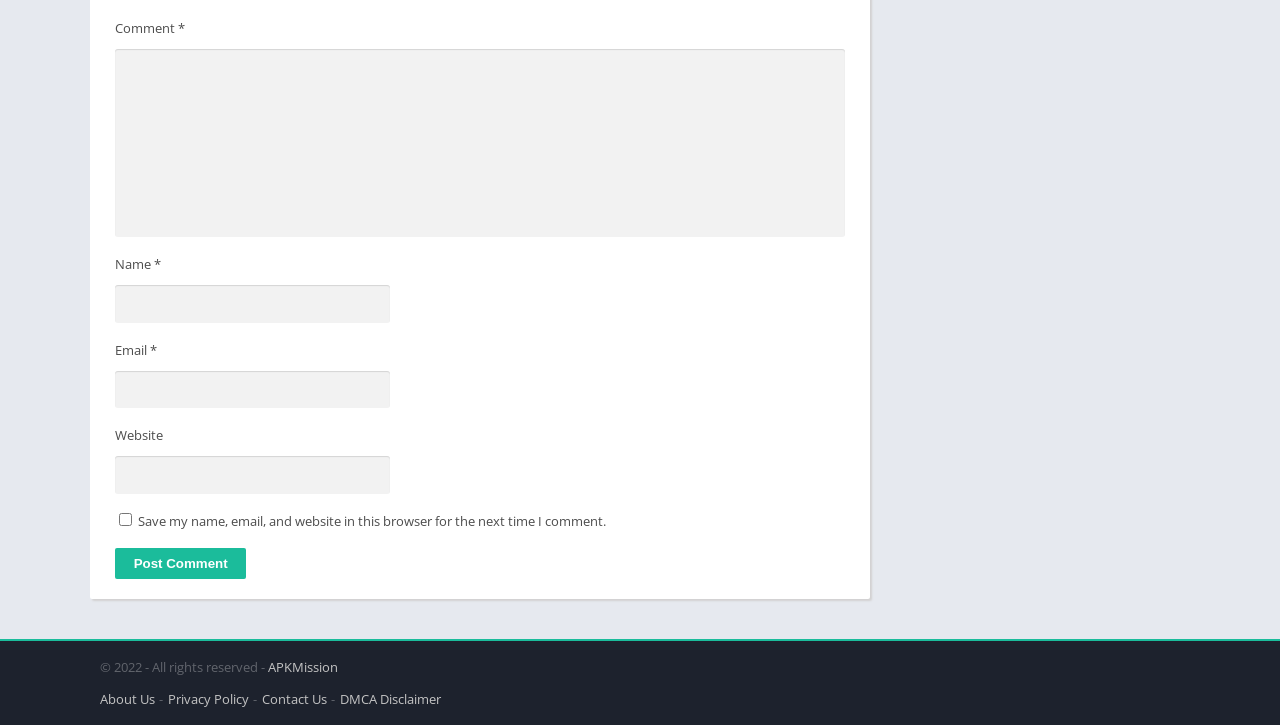Locate the coordinates of the bounding box for the clickable region that fulfills this instruction: "Enter a comment".

[0.09, 0.067, 0.66, 0.327]